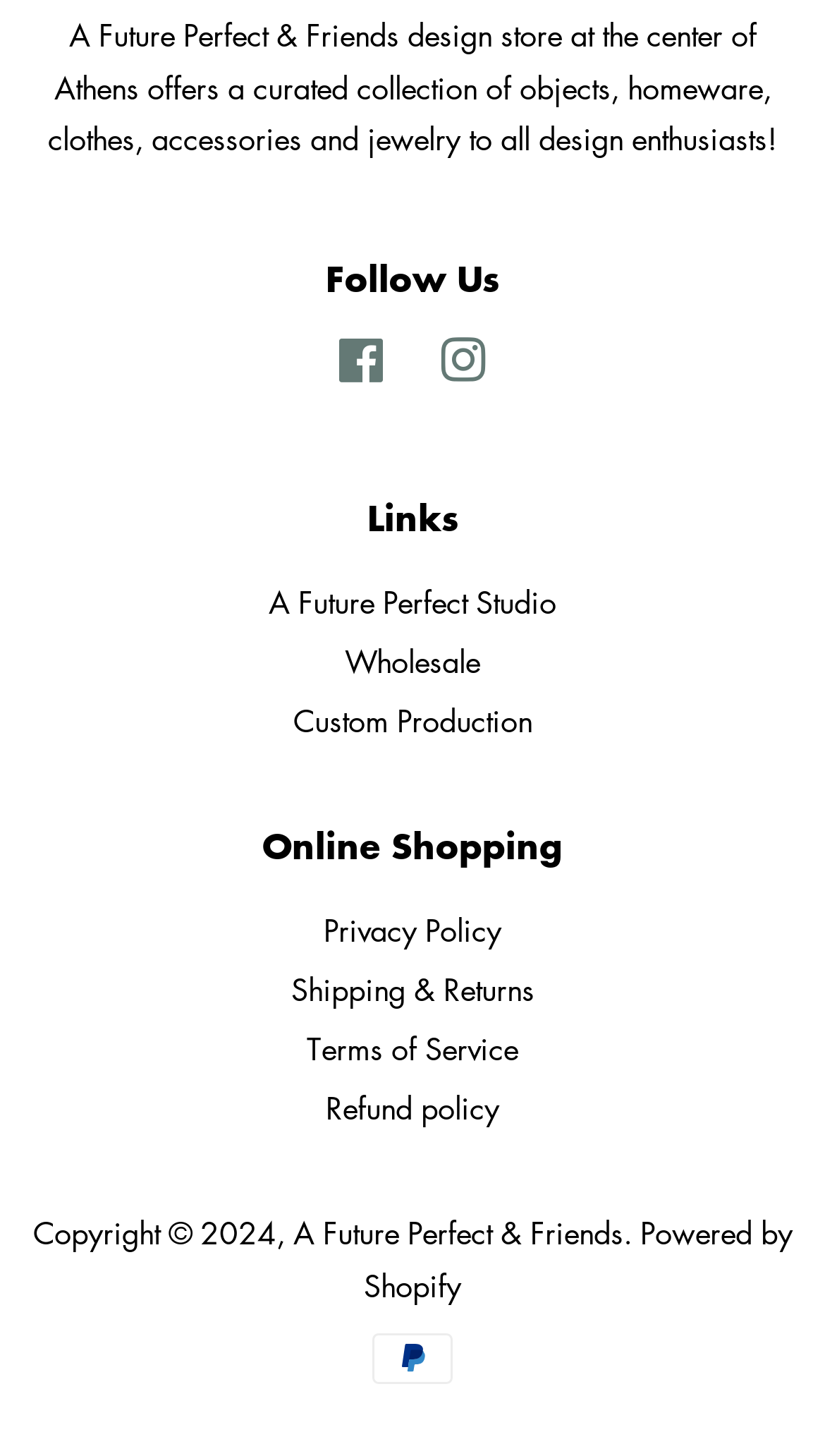Provide the bounding box coordinates of the HTML element this sentence describes: "Terms of Service". The bounding box coordinates consist of four float numbers between 0 and 1, i.e., [left, top, right, bottom].

[0.372, 0.705, 0.628, 0.734]